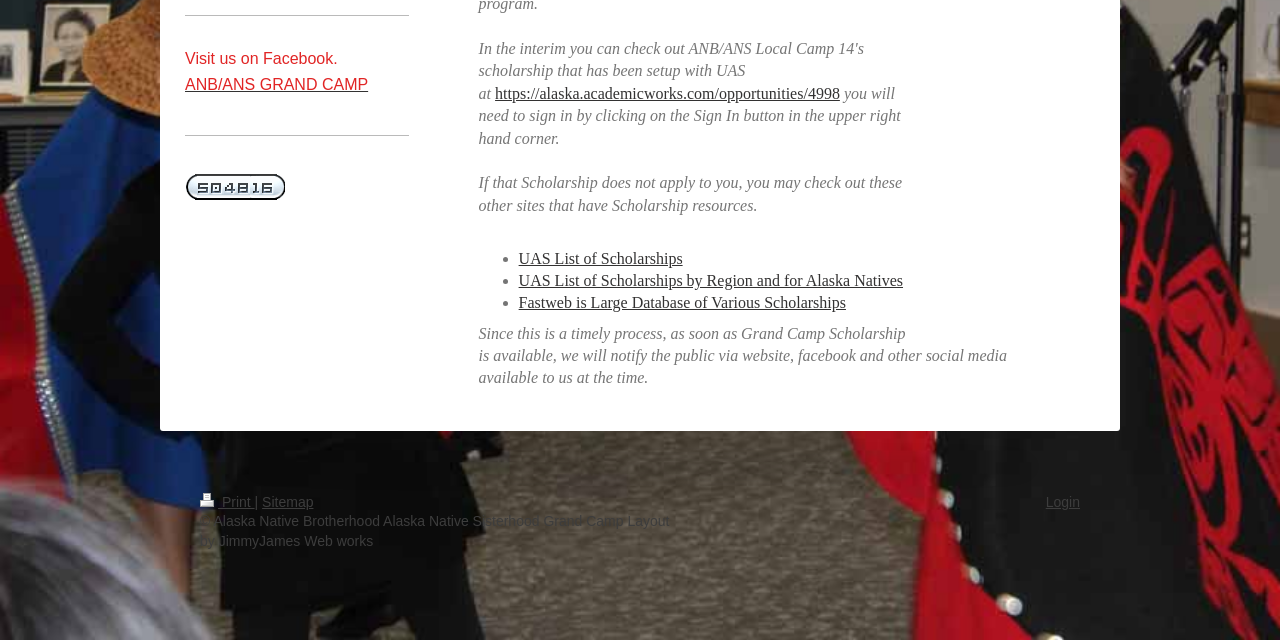Using the webpage screenshot and the element description Contact Us, determine the bounding box coordinates. Specify the coordinates in the format (top-left x, top-left y, bottom-right x, bottom-right y) with values ranging from 0 to 1.

None